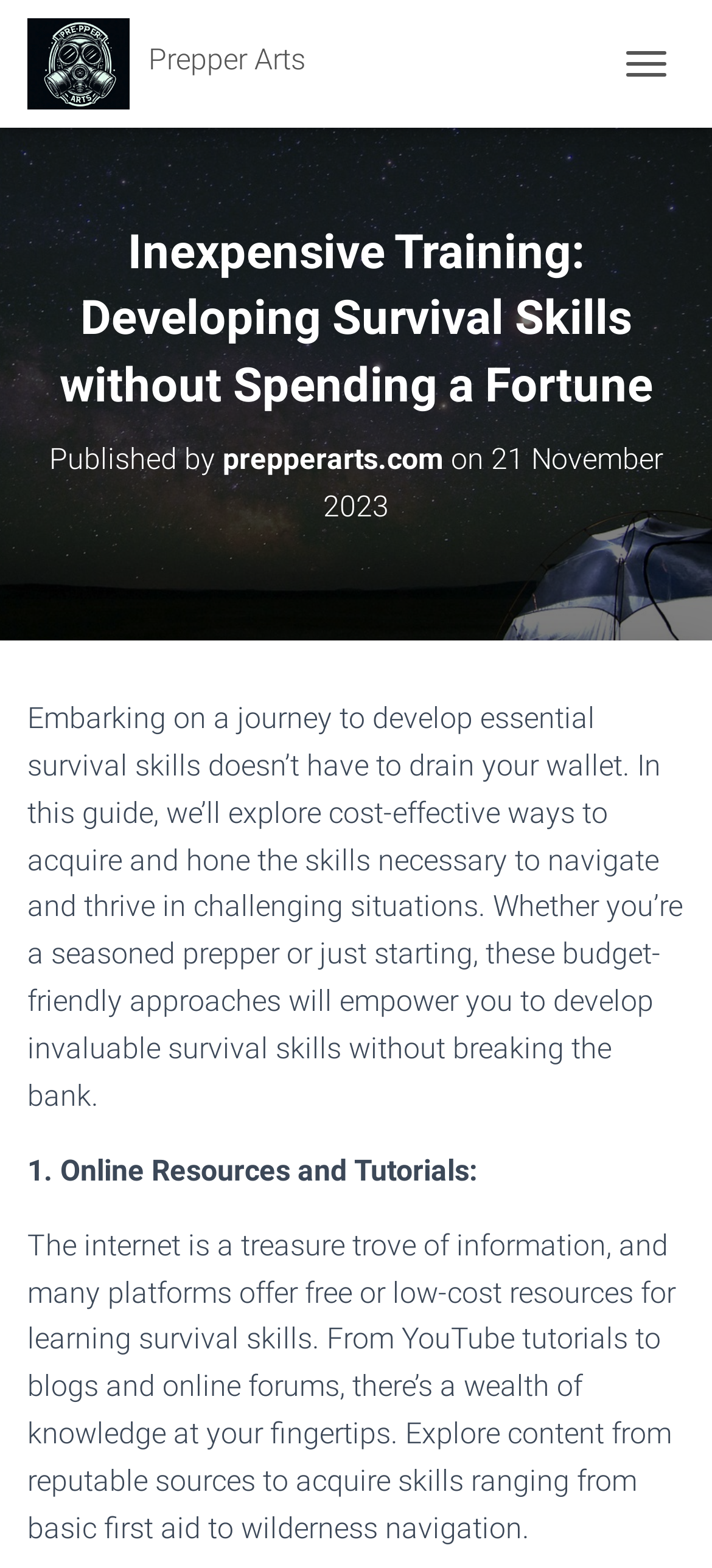Answer the question with a single word or phrase: 
What is the name of the website?

Prepper Arts